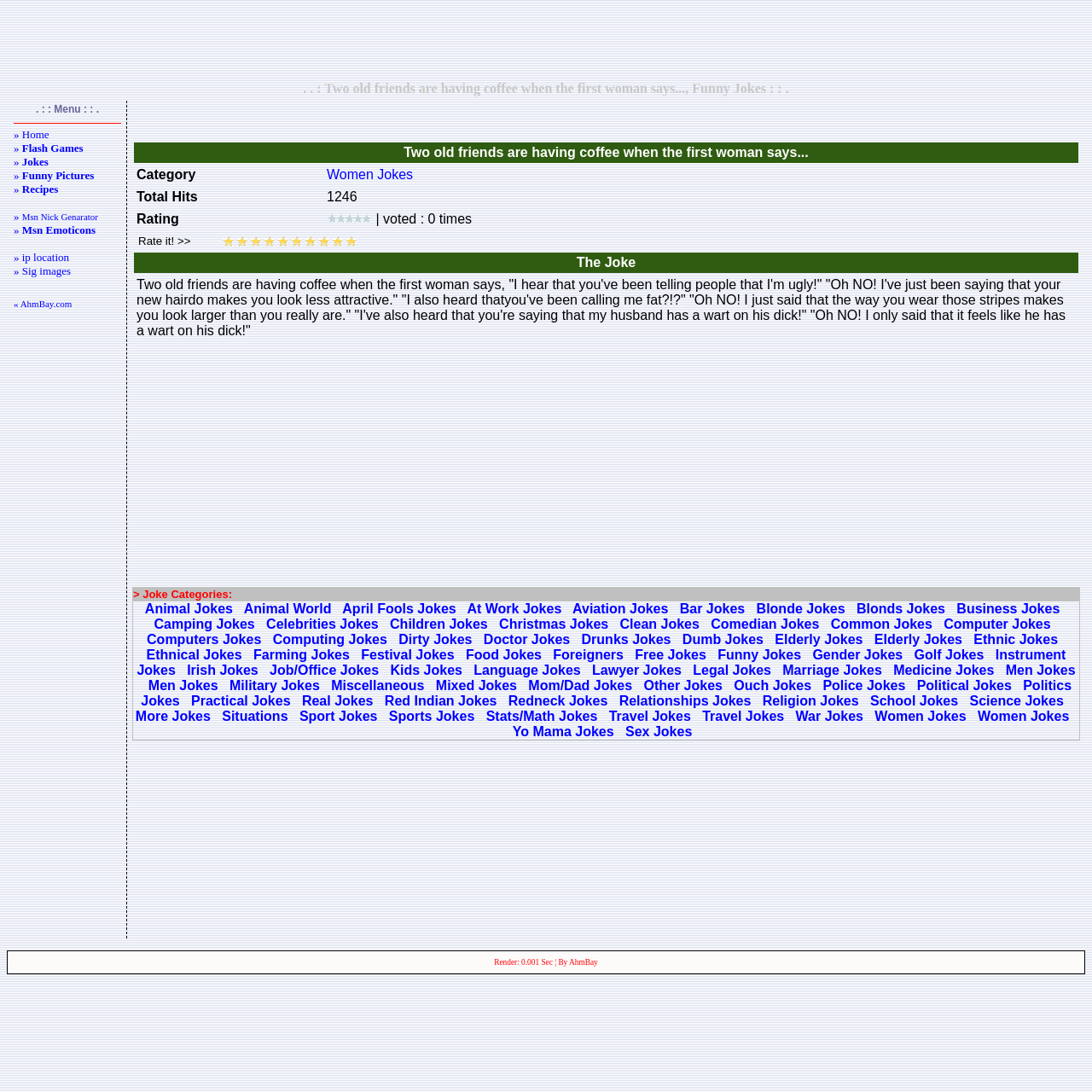Locate the bounding box coordinates of the clickable region necessary to complete the following instruction: "Click on the '» Home' link". Provide the coordinates in the format of four float numbers between 0 and 1, i.e., [left, top, right, bottom].

[0.012, 0.117, 0.045, 0.129]